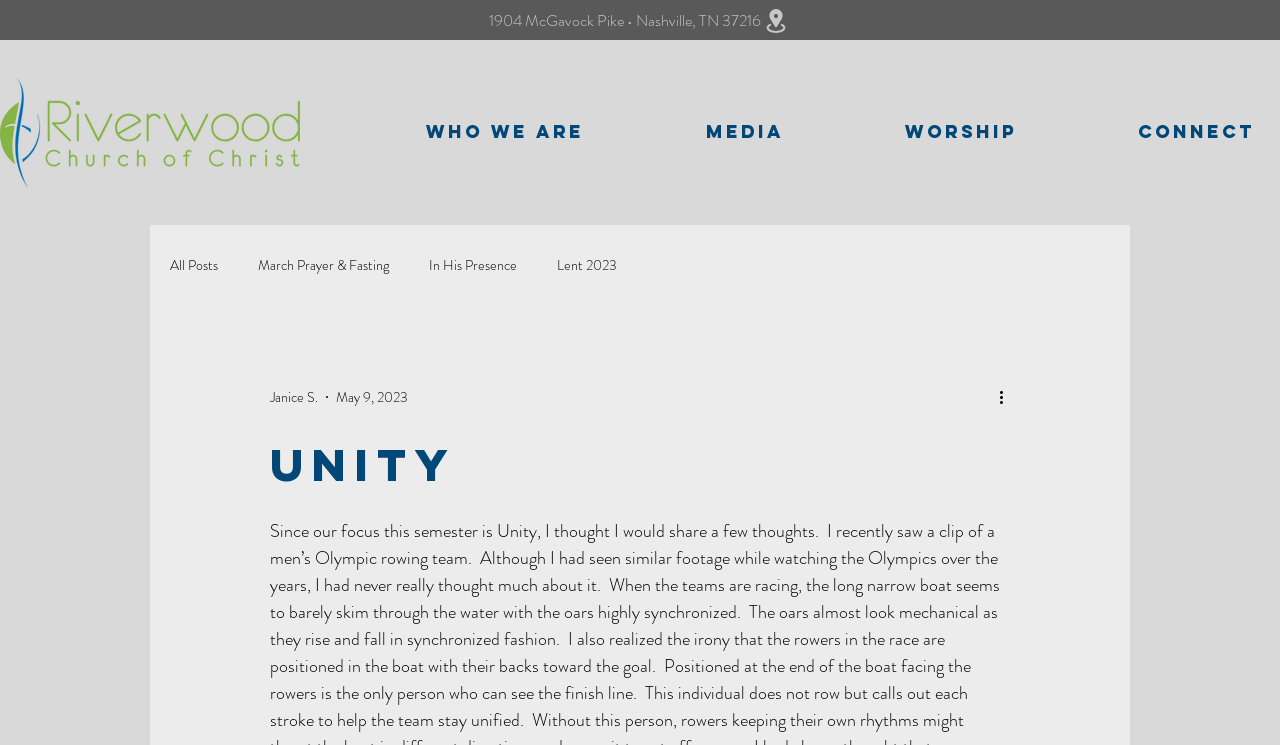What is the address of Riverwood Church of Christ?
Please use the image to provide an in-depth answer to the question.

I found the address by looking at the link element with the text '1904 McGavock Pike • Nashville, TN 37216' which is located at the top of the webpage.